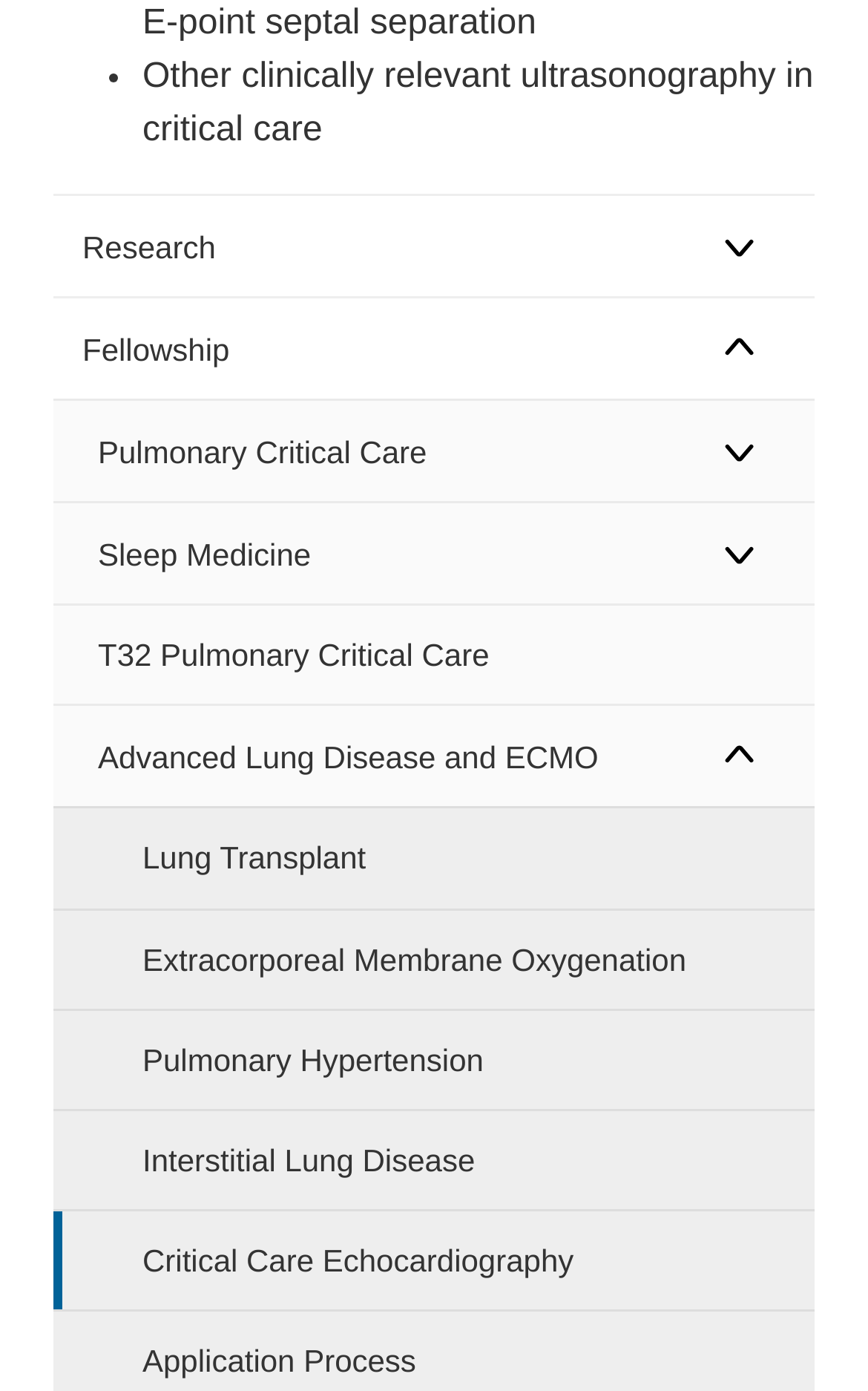Determine the bounding box coordinates of the section to be clicked to follow the instruction: "View Meet the Authors". The coordinates should be given as four float numbers between 0 and 1, formatted as [left, top, right, bottom].

None